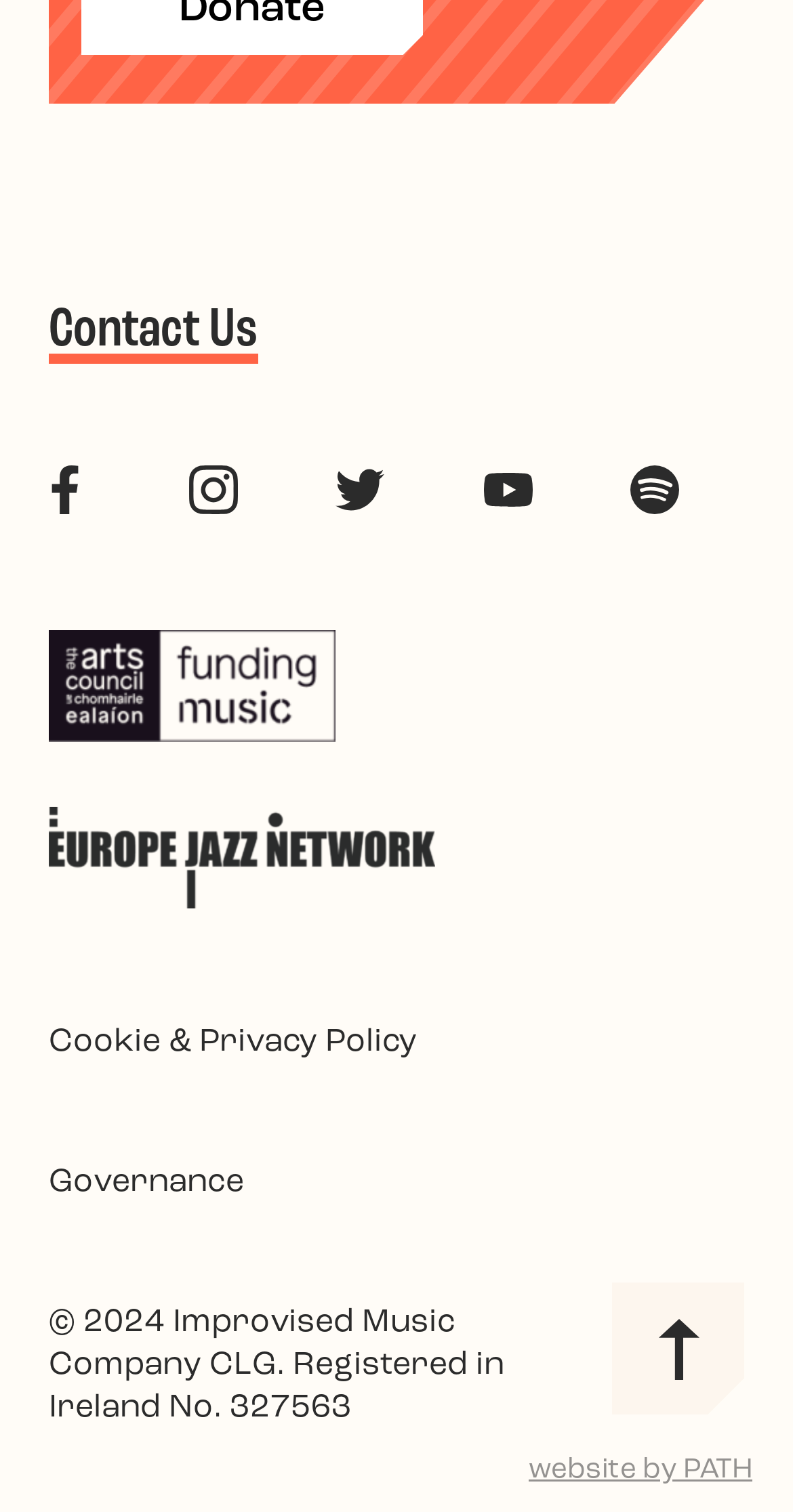Identify the bounding box coordinates for the element that needs to be clicked to fulfill this instruction: "Go to Governance". Provide the coordinates in the format of four float numbers between 0 and 1: [left, top, right, bottom].

[0.062, 0.769, 0.308, 0.797]